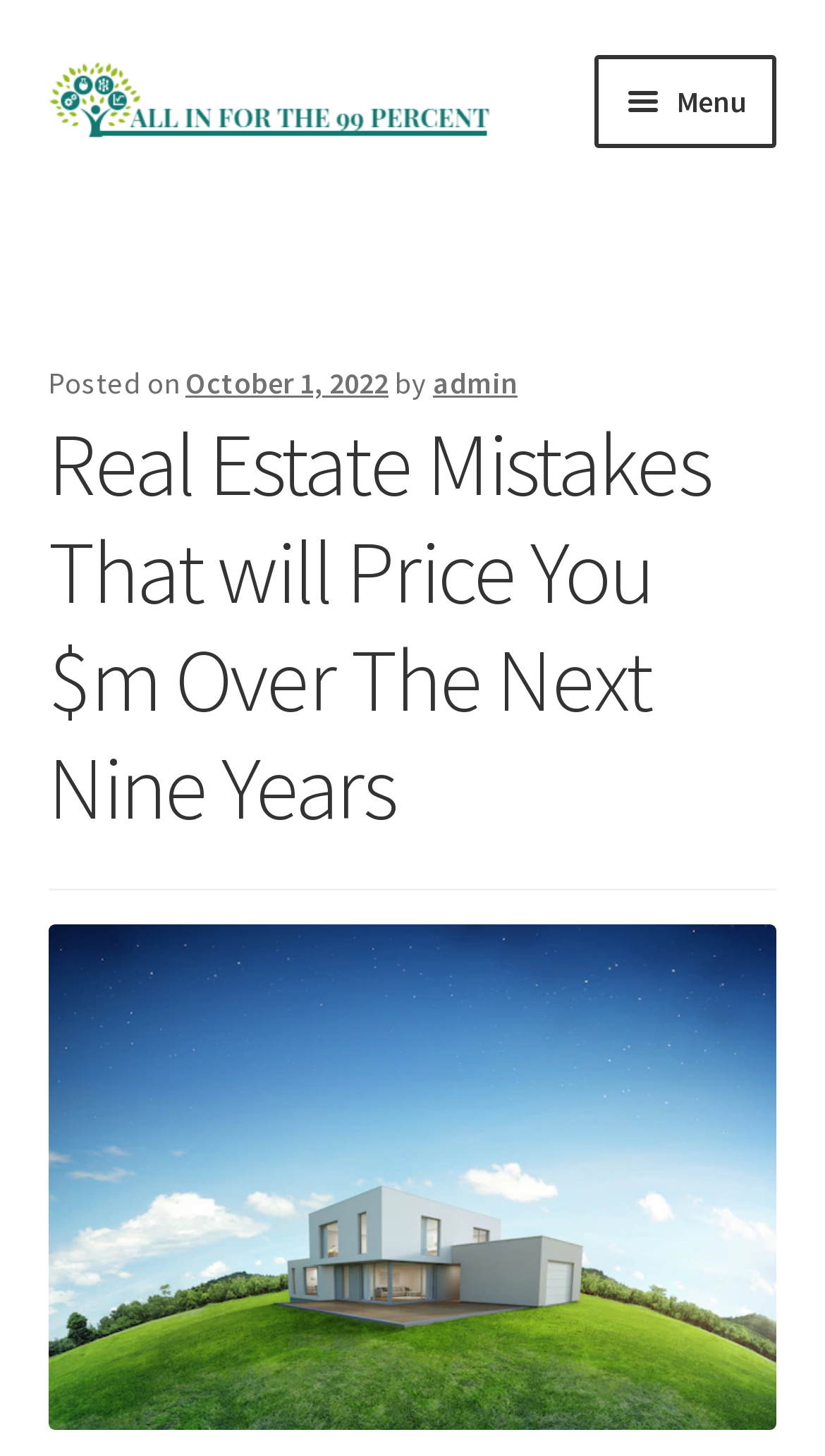Determine the main text heading of the webpage and provide its content.

Real Estate Mistakes That will Price You $m Over The Next Nine Years